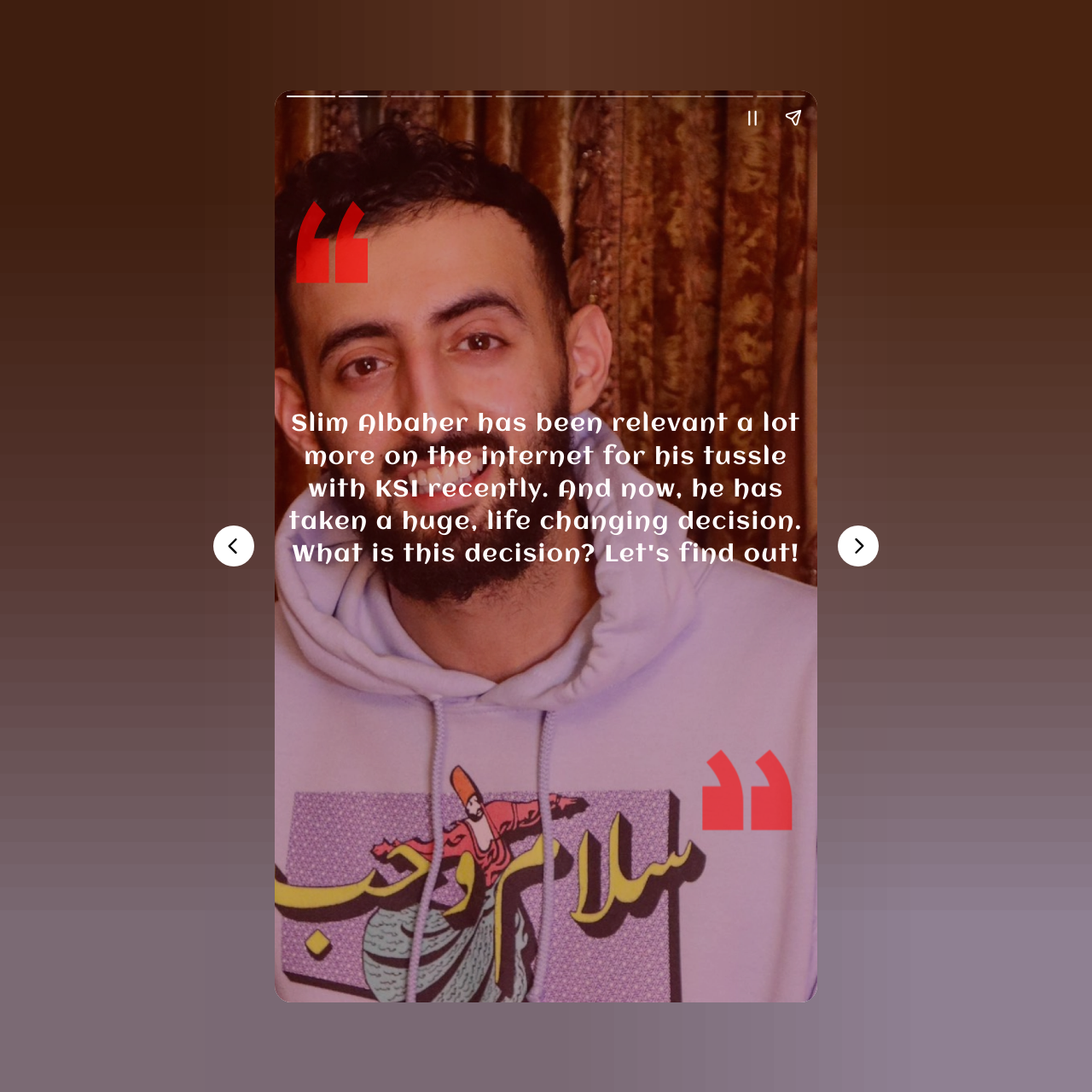Determine the bounding box for the described UI element: "aria-label="Pause story"".

[0.67, 0.089, 0.708, 0.126]